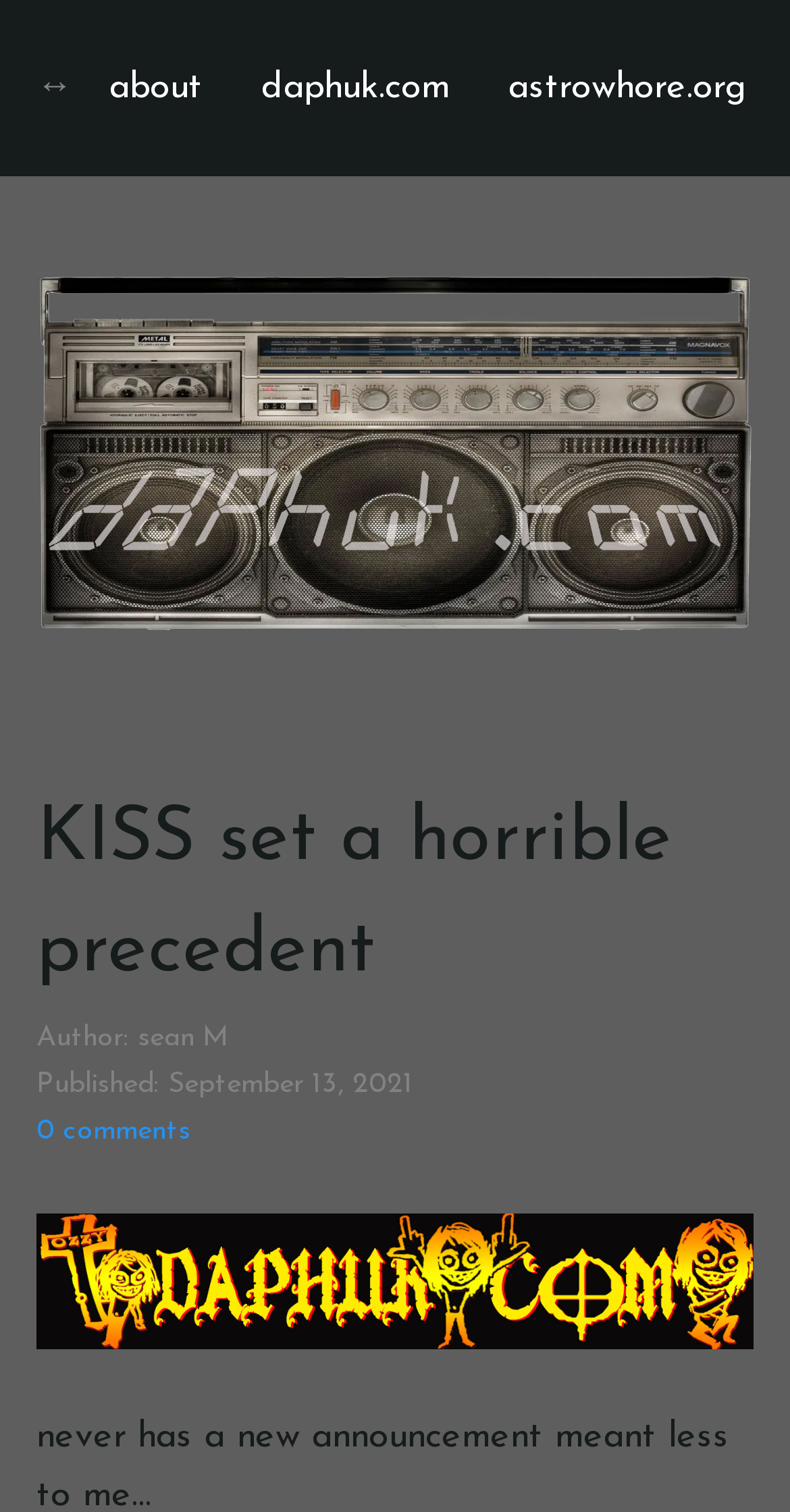Explain the webpage's layout and main content in detail.

The webpage appears to be a blog post or article with a title "KISS set a horrible precedent". At the top of the page, there are three links: "about", "daphuk.com", and "astrowhore.org", aligned horizontally and taking up the full width of the page. 

Below these links, there is a large header image that spans almost the entire width of the page, with a heading "KISS set a horrible precedent" positioned on top of it. The heading is centered and takes up about half of the image's height.

To the bottom left of the header image, there is a section with author information, including the text "Author:" followed by the name "sean M". Below this, there is a "Published" section with the date "September 13, 2021". 

Finally, at the very bottom of the page, there is a link "0 comments", indicating that there are no comments on the post.